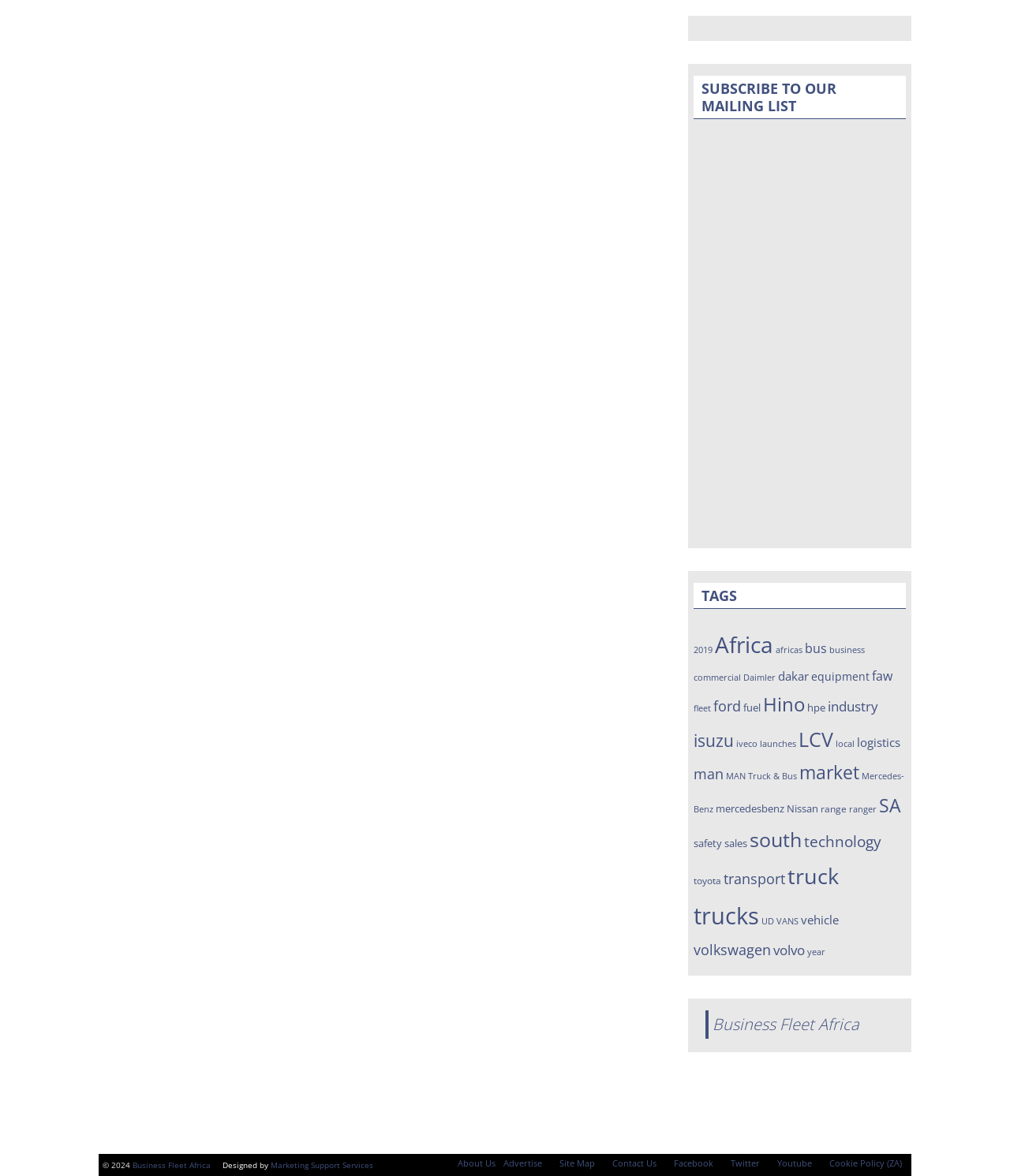Respond concisely with one word or phrase to the following query:
What is the copyright year of this webpage?

2024